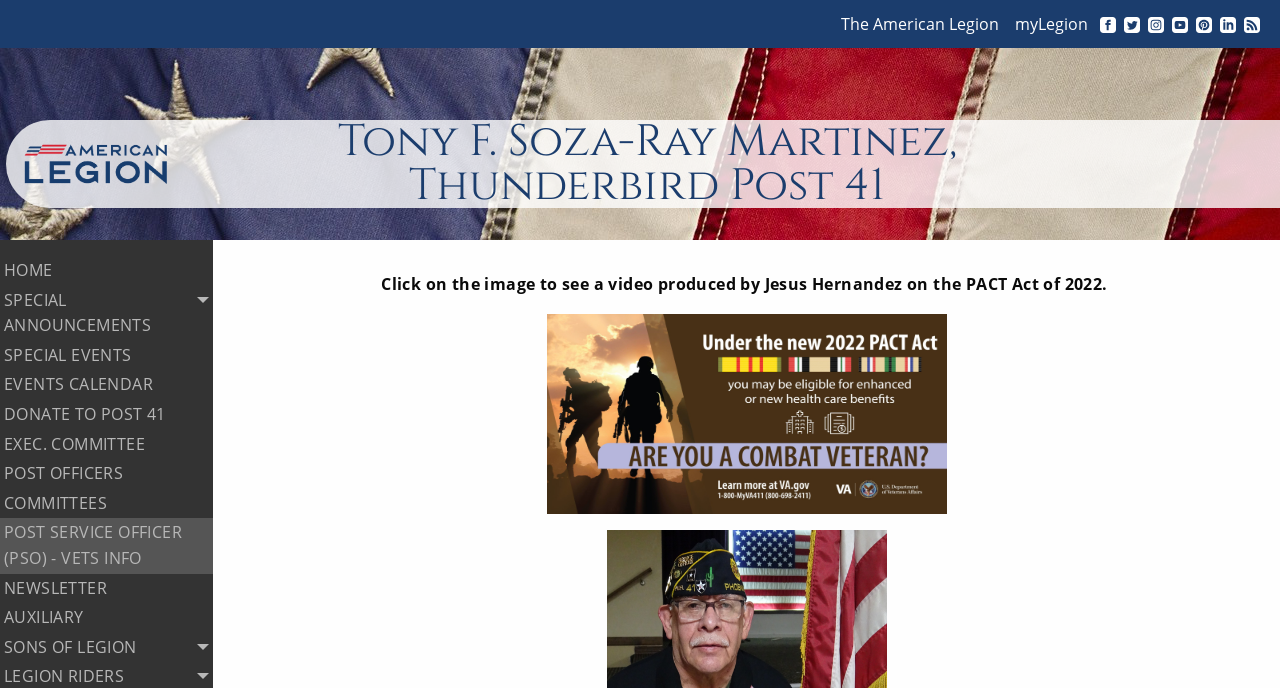Extract the bounding box coordinates of the UI element described: "SPECIAL EVENTS". Provide the coordinates in the format [left, top, right, bottom] with values ranging from 0 to 1.

[0.0, 0.495, 0.167, 0.538]